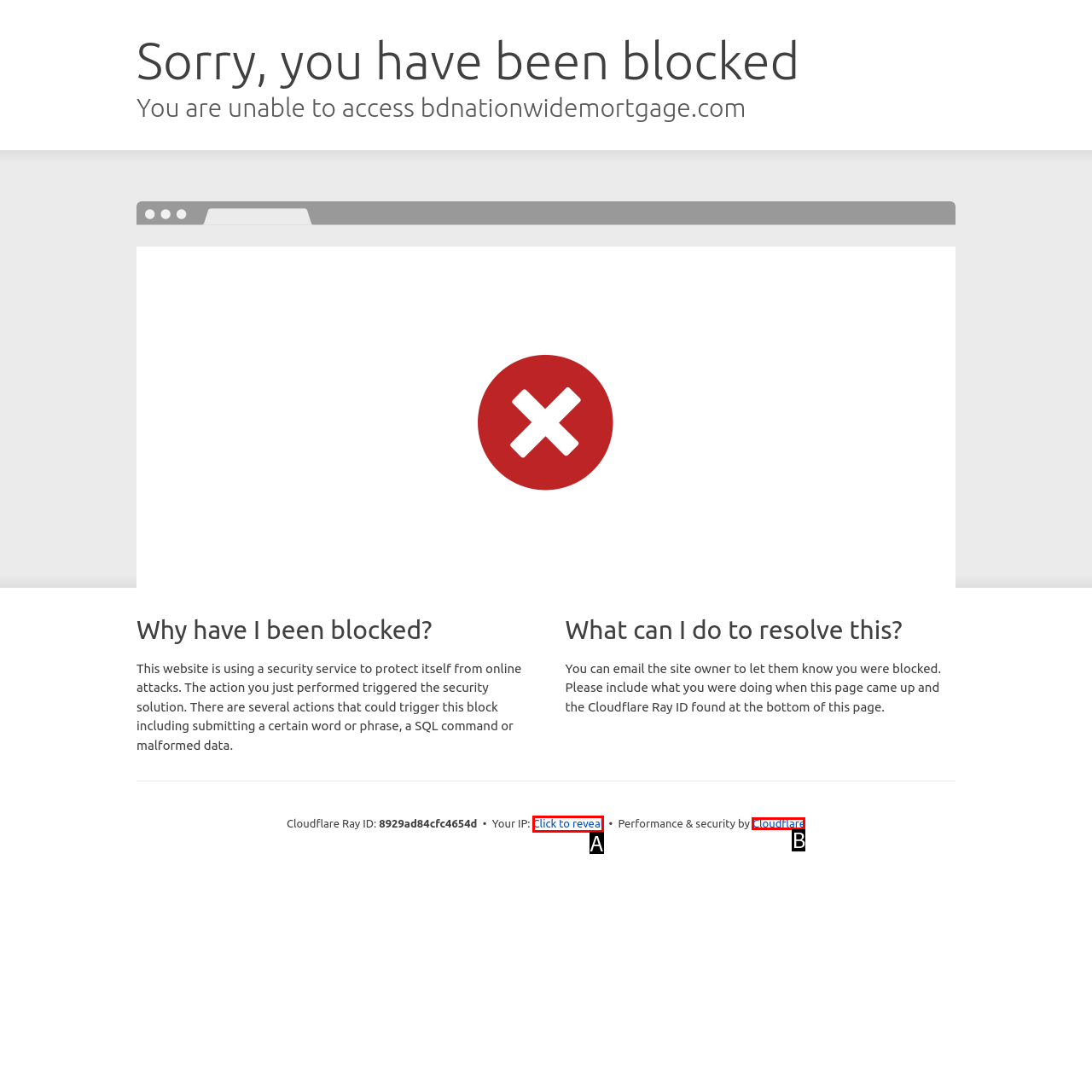Determine which option matches the element description: Cloudflare
Reply with the letter of the appropriate option from the options provided.

B